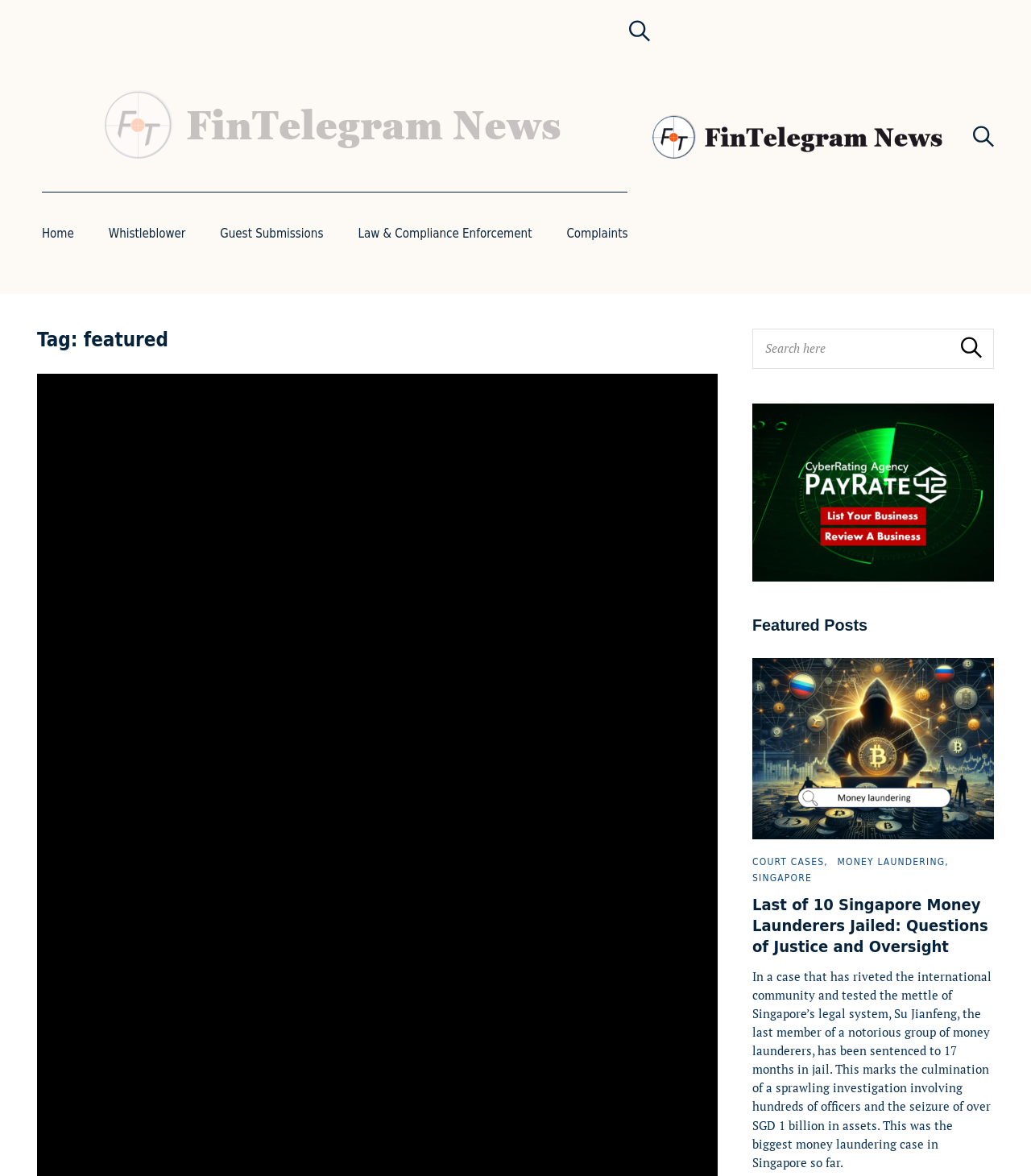Please locate the clickable area by providing the bounding box coordinates to follow this instruction: "Read the featured post about Binance and Garantex".

[0.73, 0.559, 0.964, 0.714]